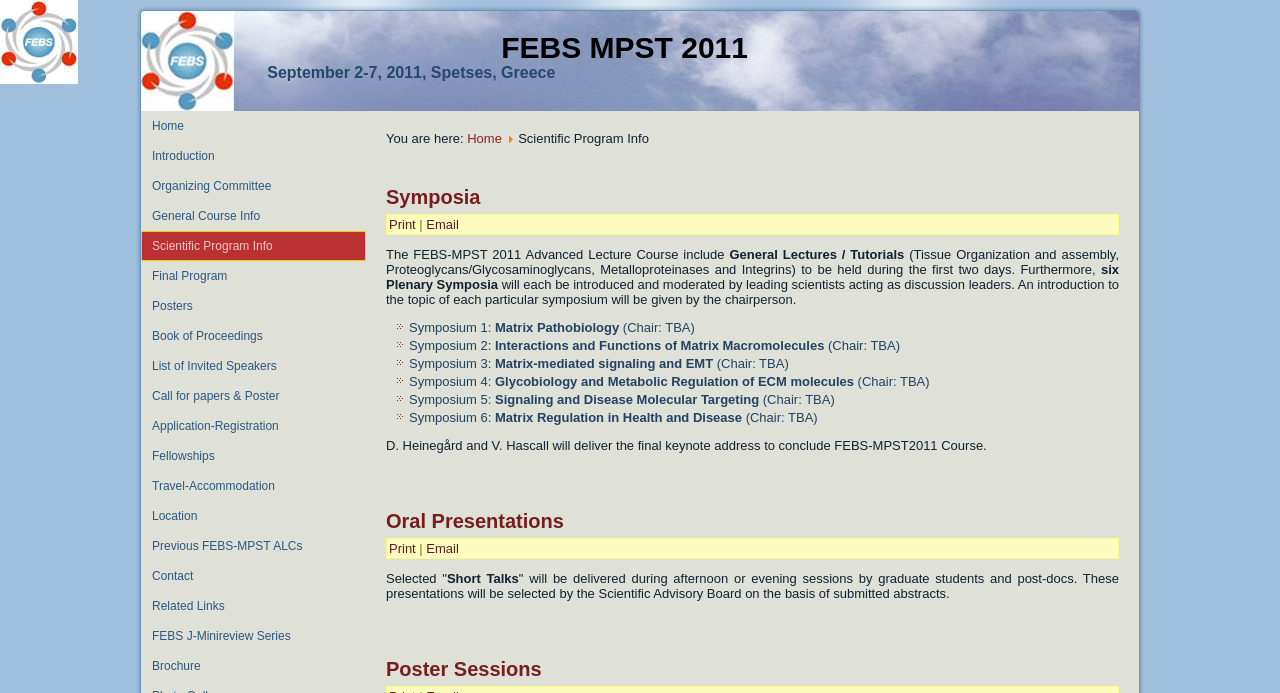Indicate the bounding box coordinates of the element that needs to be clicked to satisfy the following instruction: "Print the page". The coordinates should be four float numbers between 0 and 1, i.e., [left, top, right, bottom].

[0.304, 0.313, 0.325, 0.335]